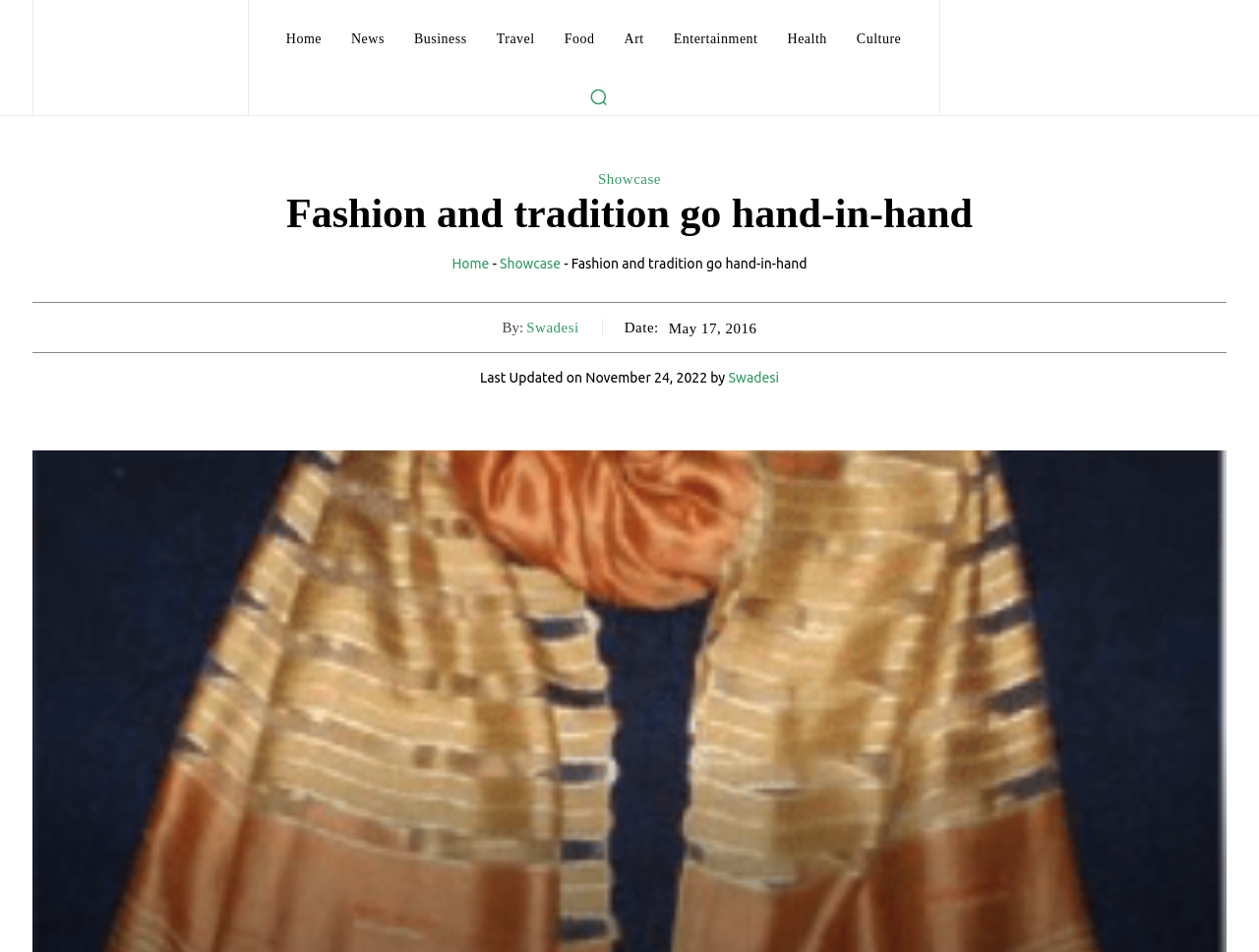What is the name of the author of the article?
Please respond to the question with a detailed and informative answer.

I looked for the author's name in the article and found it next to 'By:' and 'Last Updated on November 24, 2022 by'.